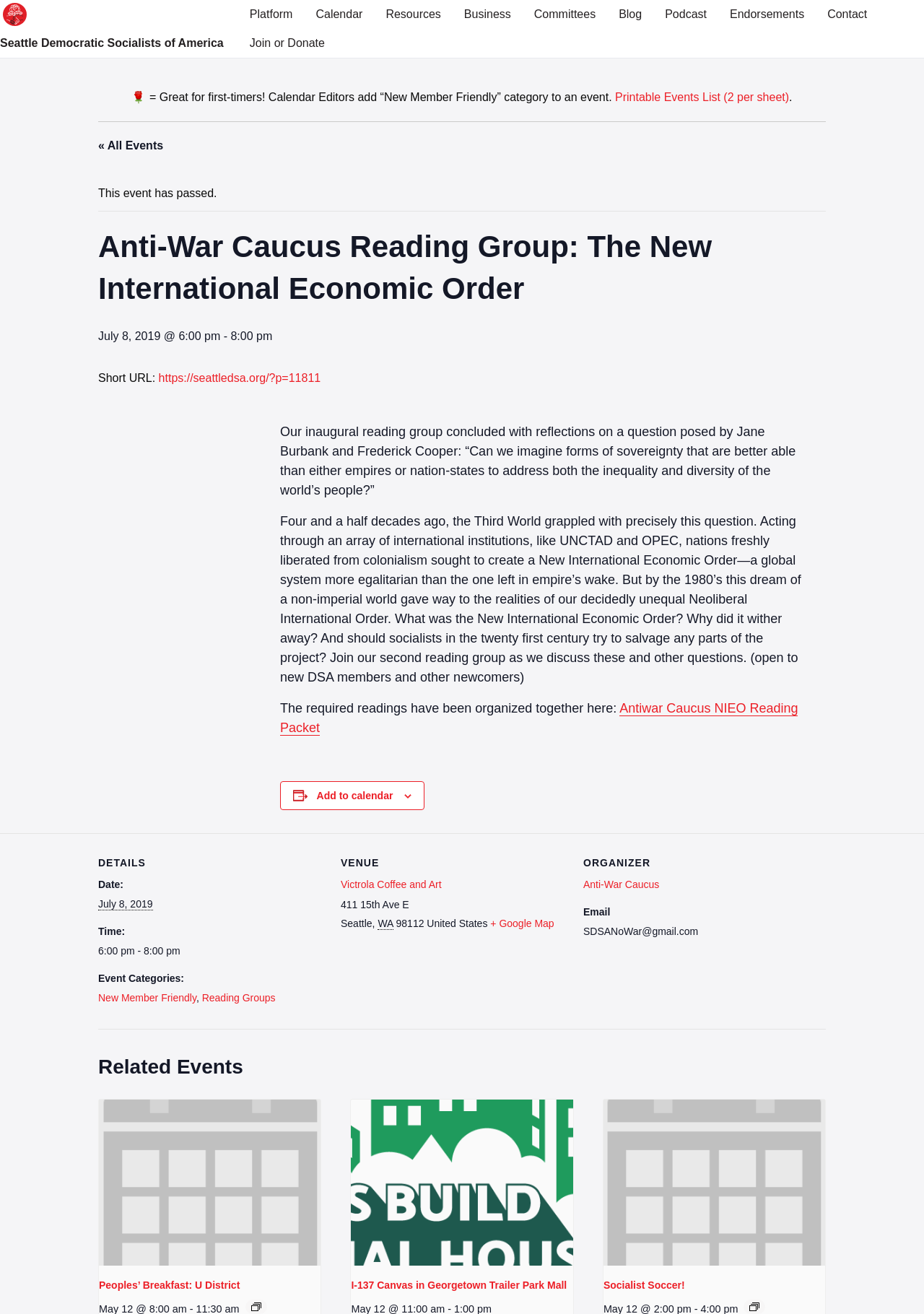Indicate the bounding box coordinates of the element that must be clicked to execute the instruction: "Visit the 'Victrola Coffee and Art' venue page". The coordinates should be given as four float numbers between 0 and 1, i.e., [left, top, right, bottom].

[0.369, 0.669, 0.478, 0.677]